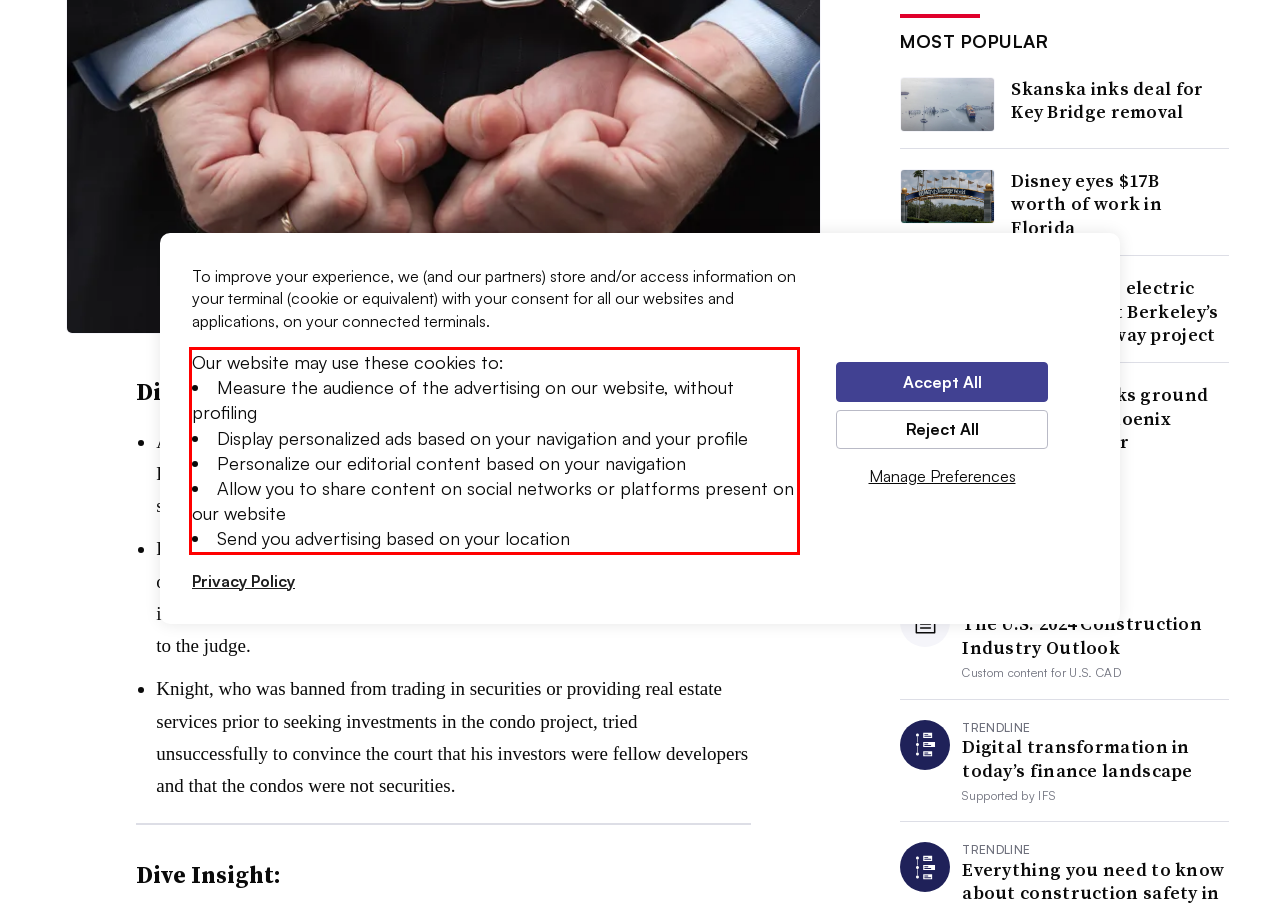Please examine the screenshot of the webpage and read the text present within the red rectangle bounding box.

Our website may use these cookies to: Measure the audience of the advertising on our website, without profiling Display personalized ads based on your navigation and your profile Personalize our editorial content based on your navigation Allow you to share content on social networks or platforms present on our website Send you advertising based on your location